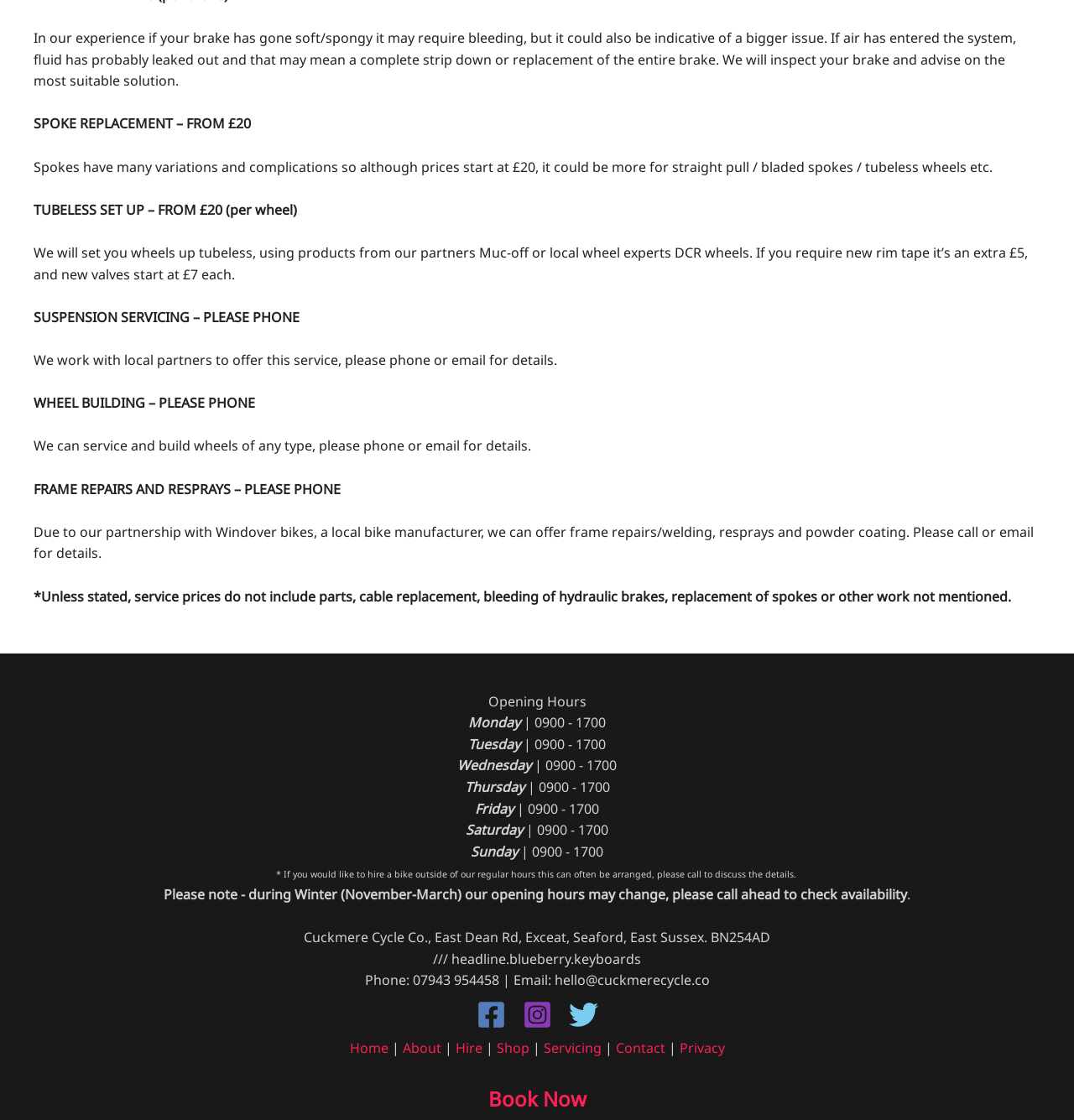What services does the bike shop offer?
Could you please answer the question thoroughly and with as much detail as possible?

I found the services offered by the bike shop by reading the text on the webpage, which mentions brake repair, wheel building, suspension servicing, frame repairs, and resprays, among other services.